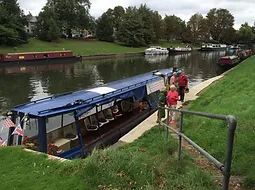Describe the important features and context of the image with as much detail as possible.

The image showcases a picturesque scene along a canal in Cambridge, featuring a colorful narrowboat named "Rosie." The boat is docked at the riverbank, ready for passengers to embark or disembark. A small group of people is seen near the boat, interacting closely as they prepare for their journey. The surrounding landscape is lush with greenery, and the tree-lined banks of the river create a serene atmosphere. In the background, additional narrowboats can be spotted, adding to the charm of the scene. The ambiance reflects a tranquil day spent exploring the waterways, emphasizing the beauty and cultural significance of narrowboating in this historic area.